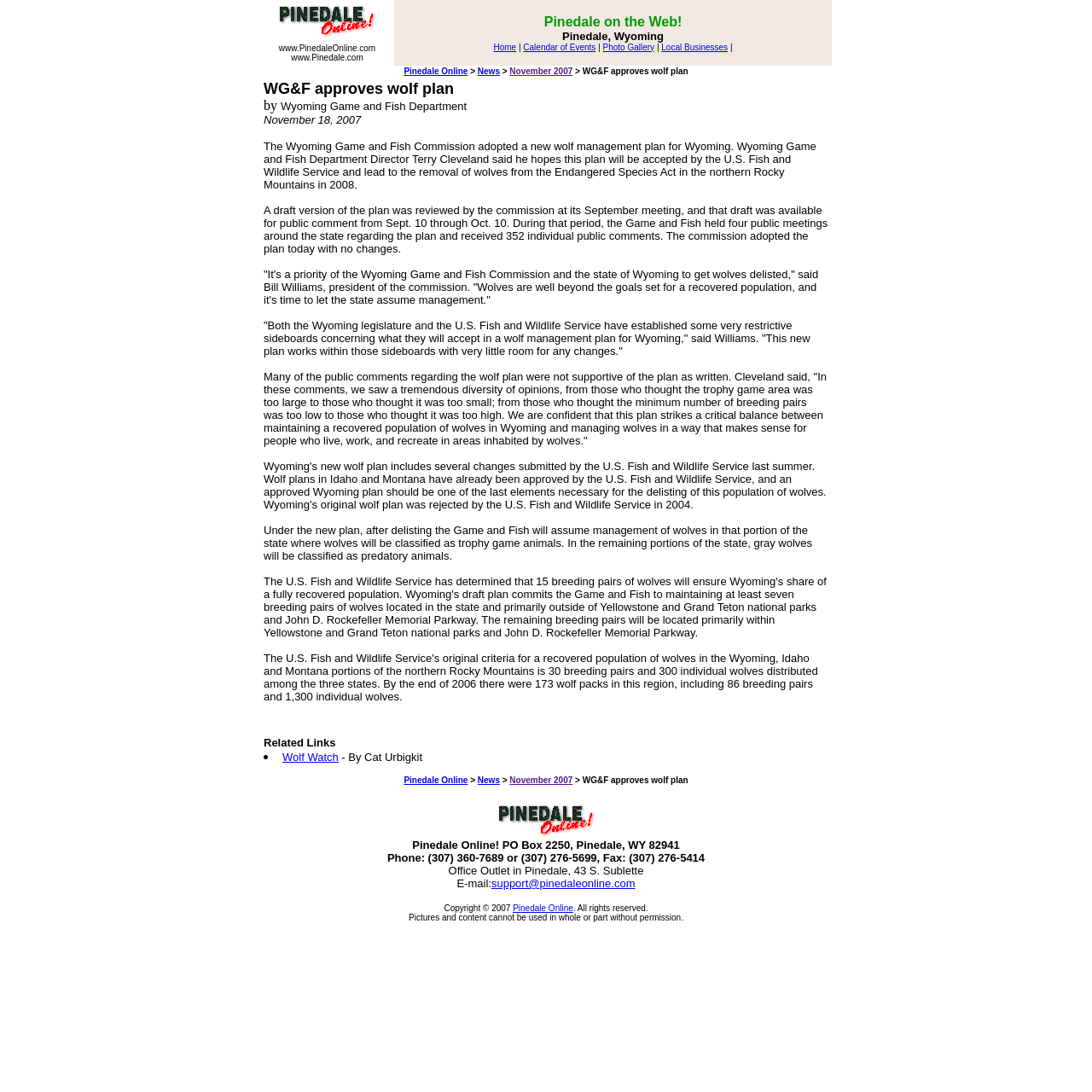Based on the image, please elaborate on the answer to the following question:
What is the name of the website?

I determined the answer by looking at the top-left corner of the webpage, where it says 'Pinedale Online!' in a logo-like format.